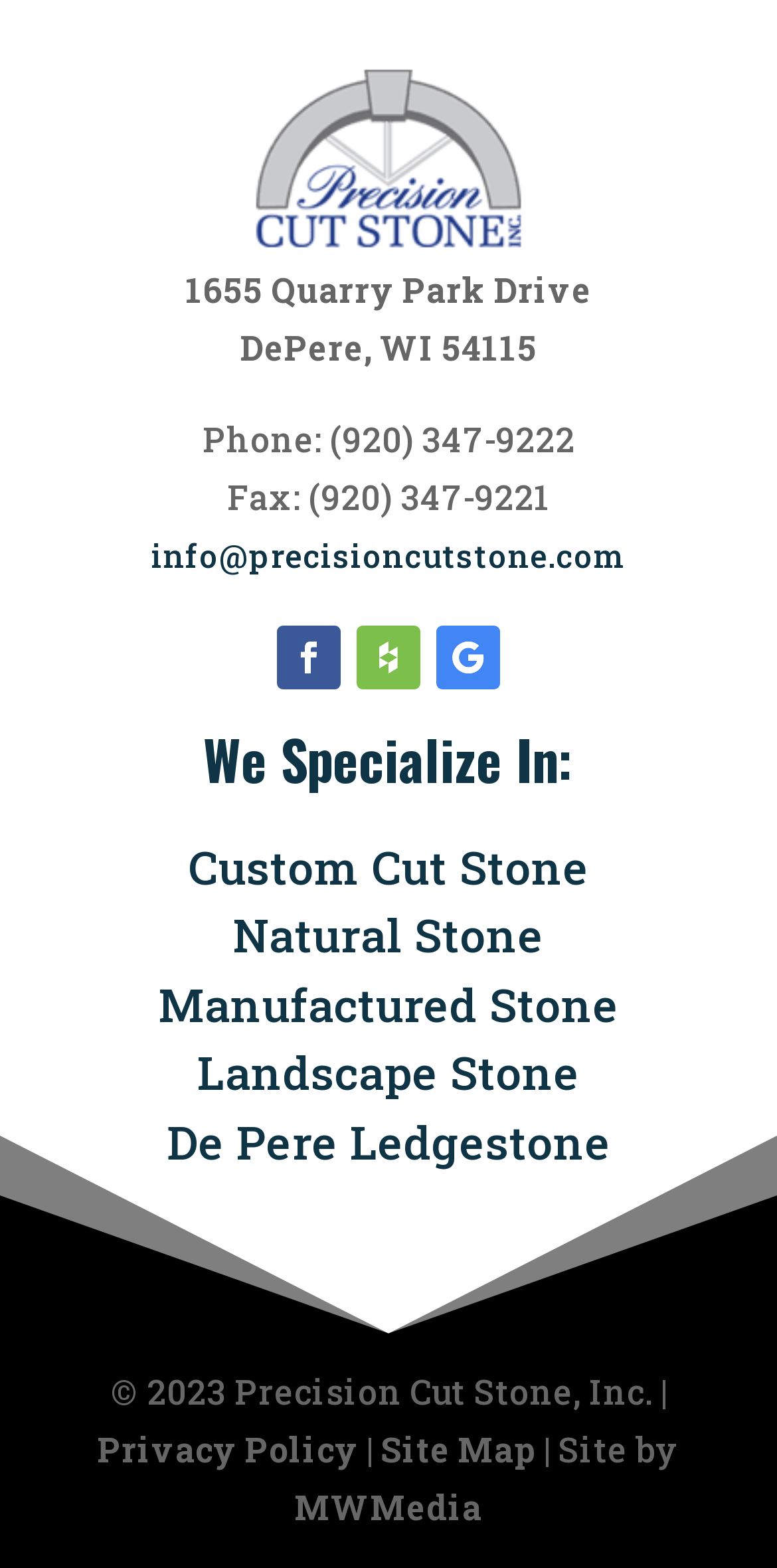Answer the following in one word or a short phrase: 
What is the address of Precision Cut Stone?

1655 Quarry Park Drive, DePere, WI 54115